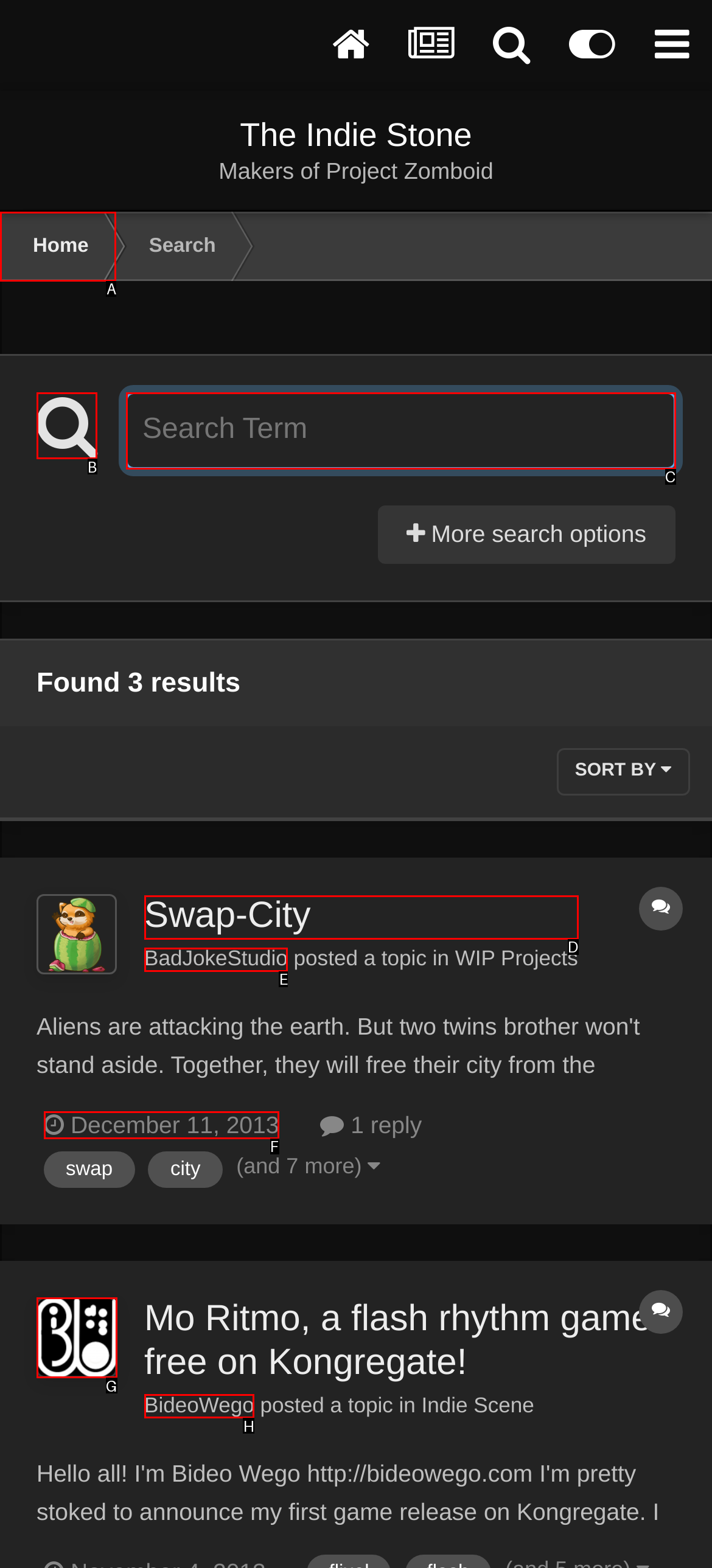For the task: View the topic 'Swap-City', tell me the letter of the option you should click. Answer with the letter alone.

D